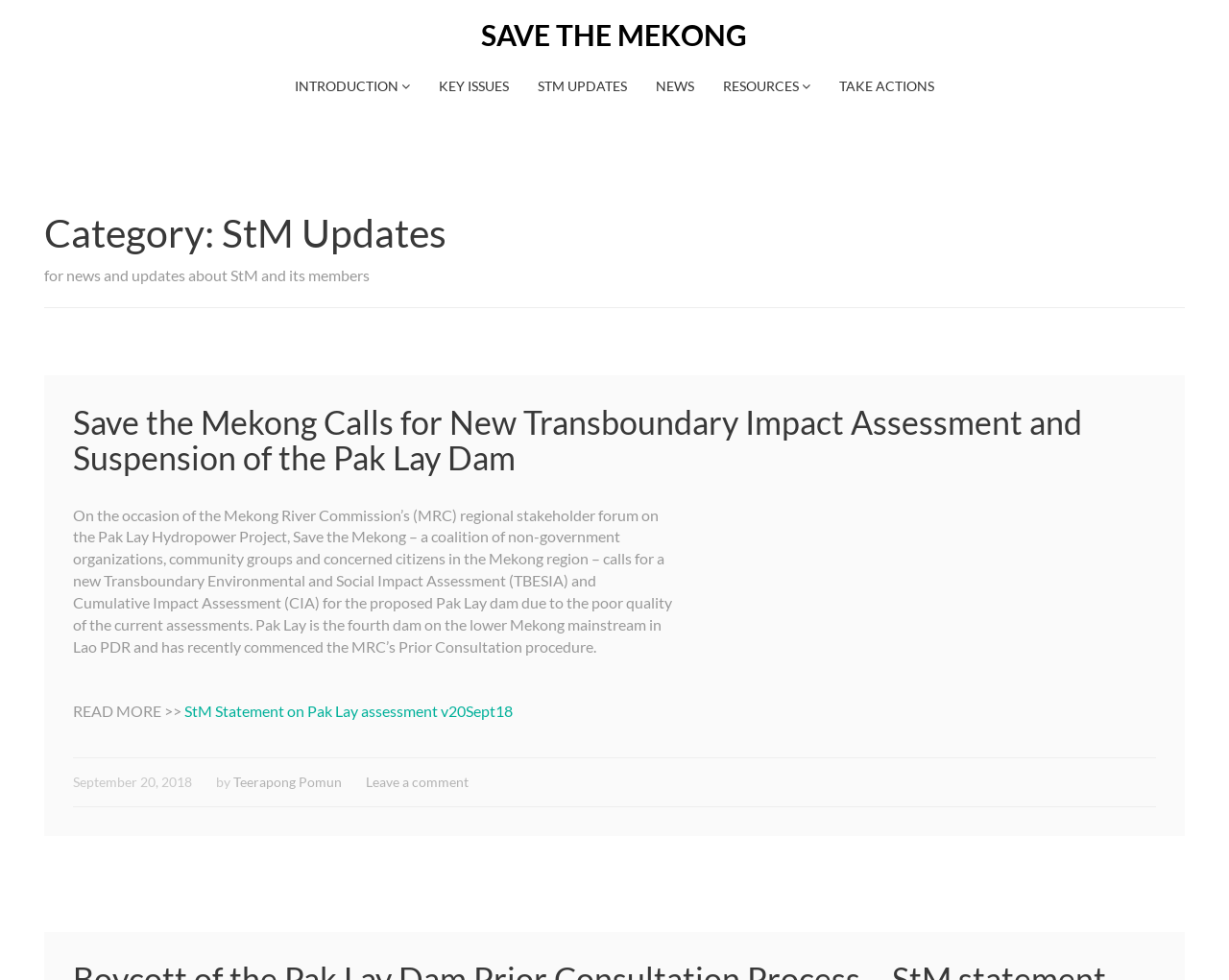Given the description of the UI element: "Save the Mekong", predict the bounding box coordinates in the form of [left, top, right, bottom], with each value being a float between 0 and 1.

[0.392, 0.018, 0.608, 0.053]